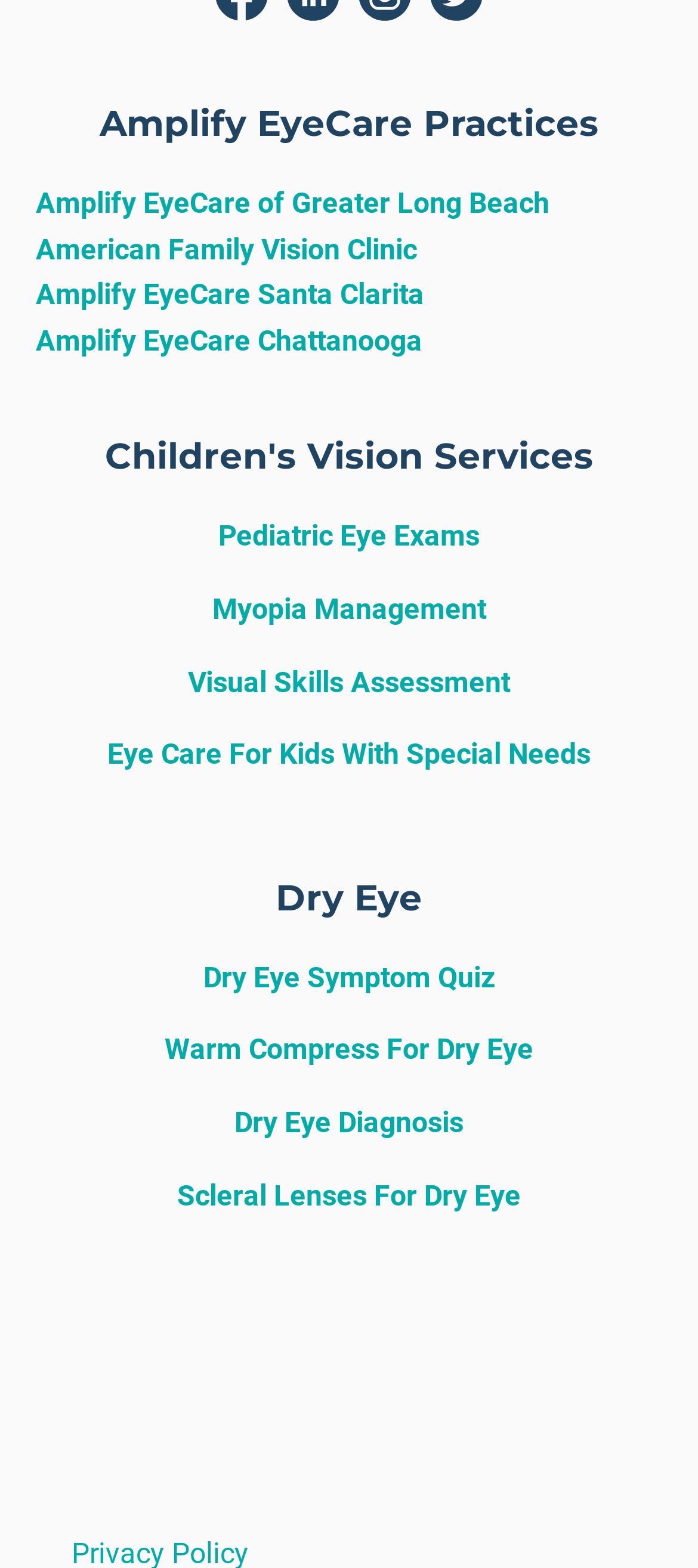Could you determine the bounding box coordinates of the clickable element to complete the instruction: "Explore Visual Skills Assessment"? Provide the coordinates as four float numbers between 0 and 1, i.e., [left, top, right, bottom].

[0.051, 0.42, 0.949, 0.455]